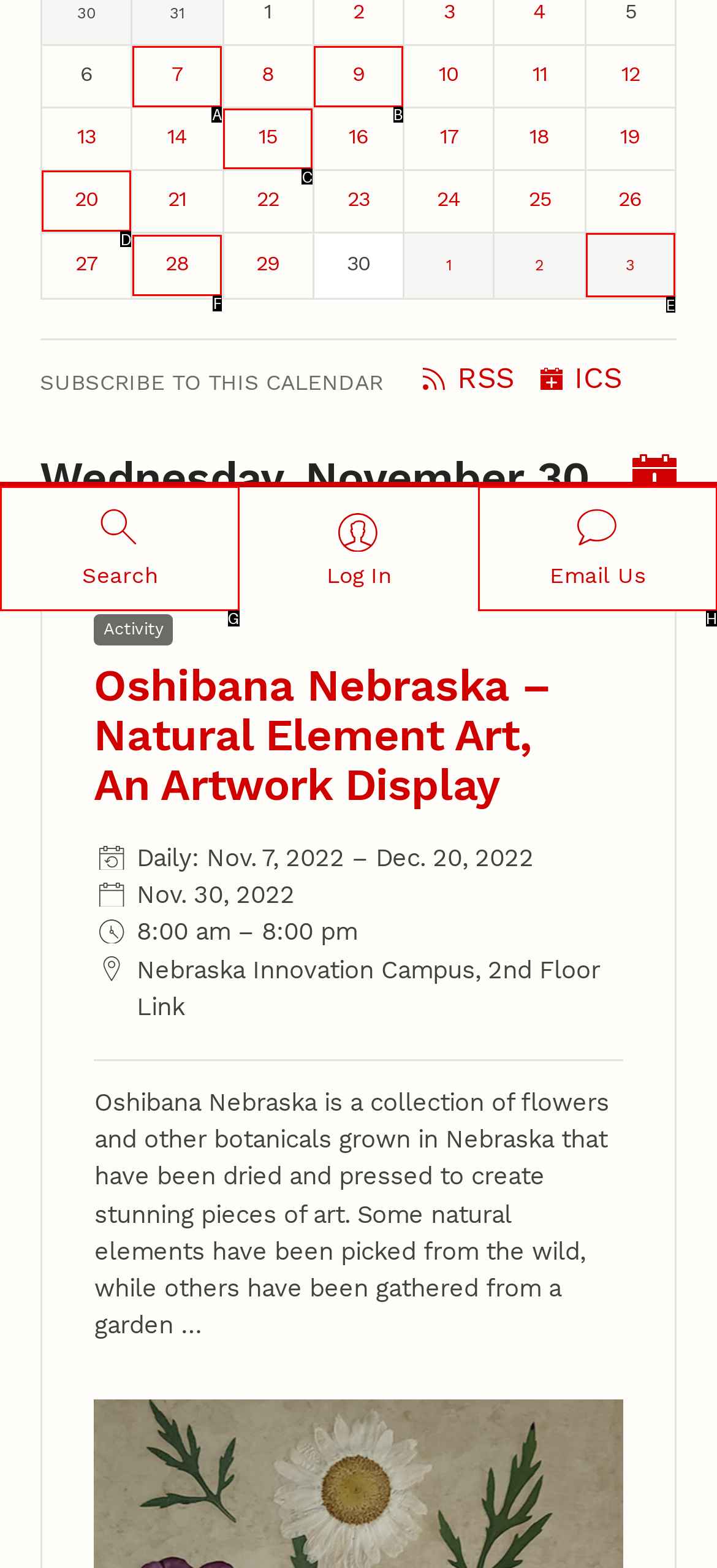Based on the description: Email Us
Select the letter of the corresponding UI element from the choices provided.

H